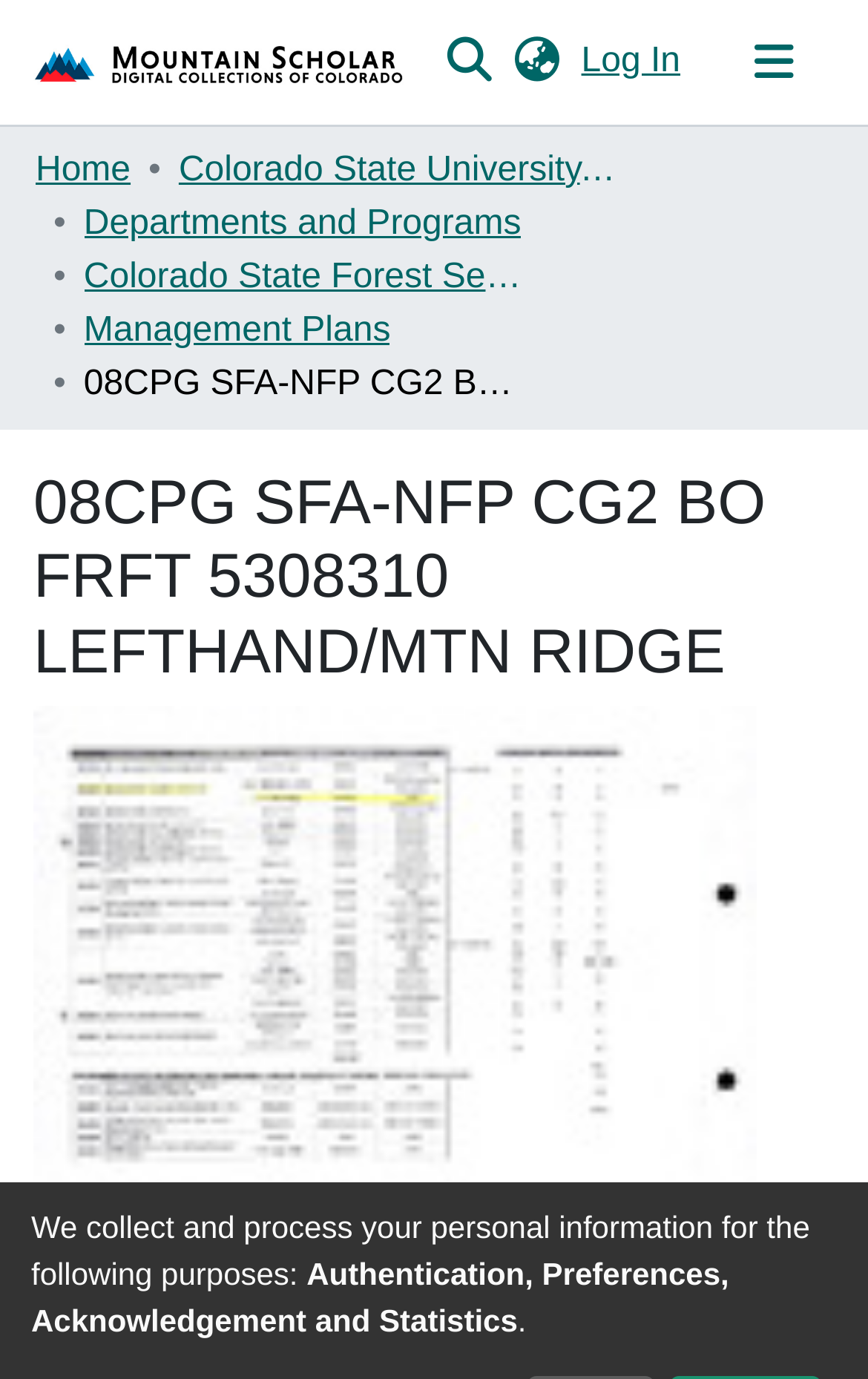Detail the webpage's structure and highlights in your description.

The webpage appears to be a repository or database page, with a focus on a specific item or collection. At the top left corner, there is a repository logo, which is an image. Next to it, there is a user profile bar that spans across the top of the page. 

On the top right corner, there is a search bar with a submit search button. Below the search bar, there are several links and buttons, including a language switch button, a log-in link, and a toggle navigation button. 

Below the top navigation bar, there is a breadcrumb navigation menu that shows the current location within the repository. The breadcrumb menu starts with a "Home" link, followed by links to "Colorado State University, Fort Collins", "Departments and Programs", "Colorado State Forest Service", "Management Plans", and finally, the current page, "08CPG SFA-NFP CG2 BO FRFT 5308310 LEFTHAND/MTN RIDGE". 

The main content of the page is divided into two sections. The top section has a heading with the same title as the page, "08CPG SFA-NFP CG2 BO FRFT 5308310 LEFTHAND/MTN RIDGE". Below the heading, there are three paragraphs of text that describe the purposes of collecting and processing personal information, including authentication, preferences, acknowledgement, and statistics. 

The bottom section of the page has a heading that says "Files", but there is no further content or information about the files.